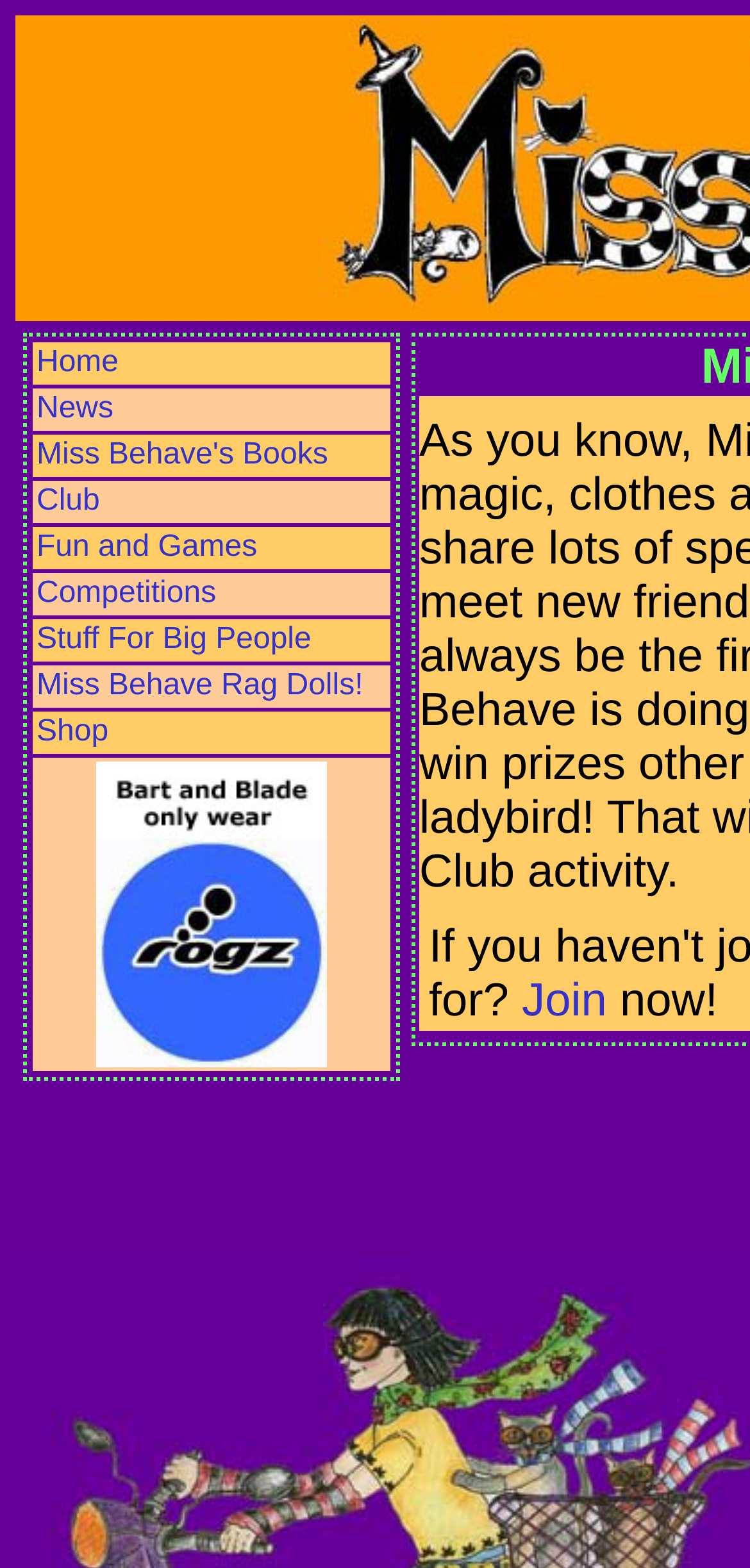What is the last menu item?
From the image, provide a succinct answer in one word or a short phrase.

Shop